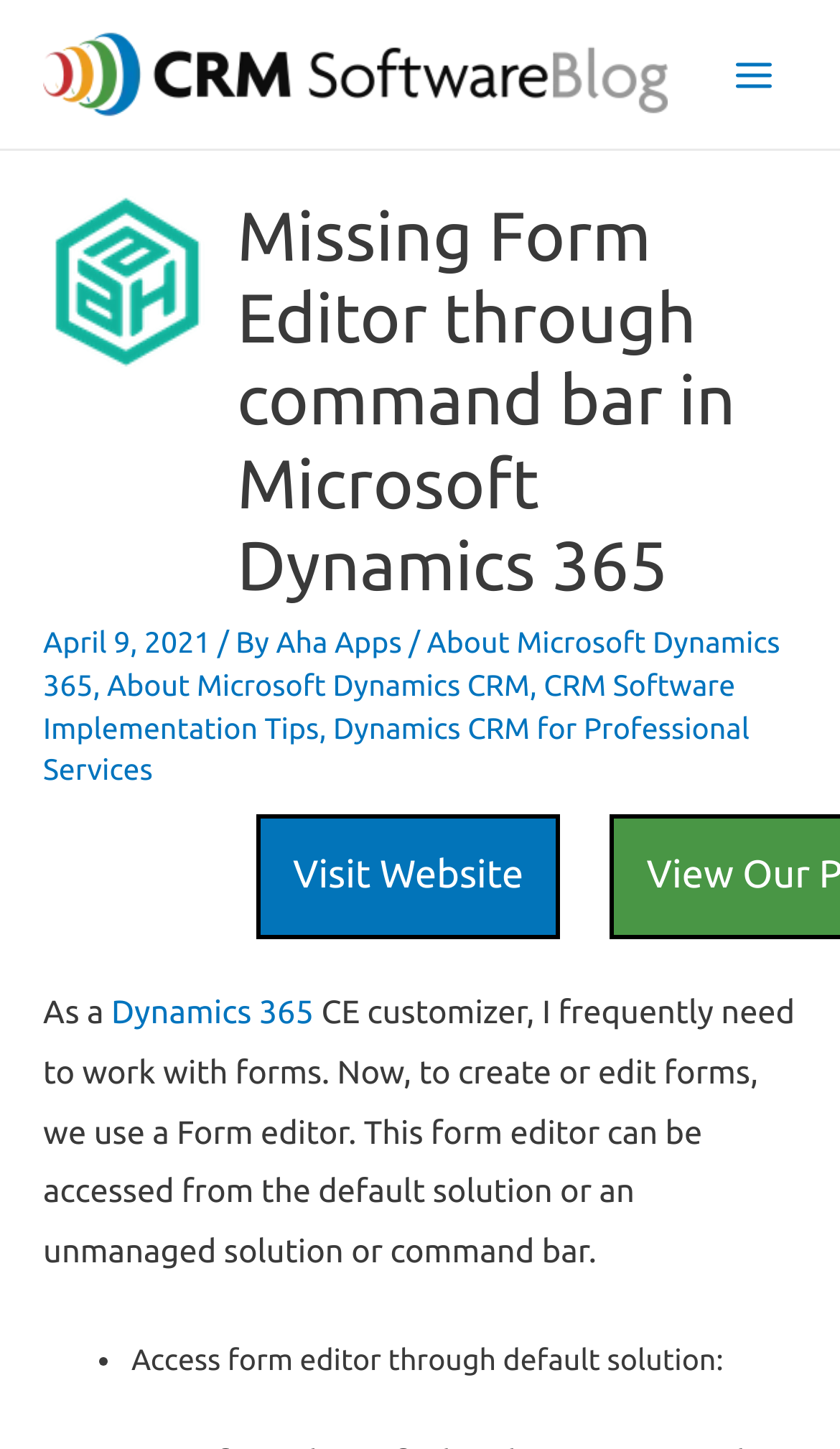Identify the bounding box of the HTML element described as: "Visit Website".

[0.305, 0.562, 0.667, 0.648]